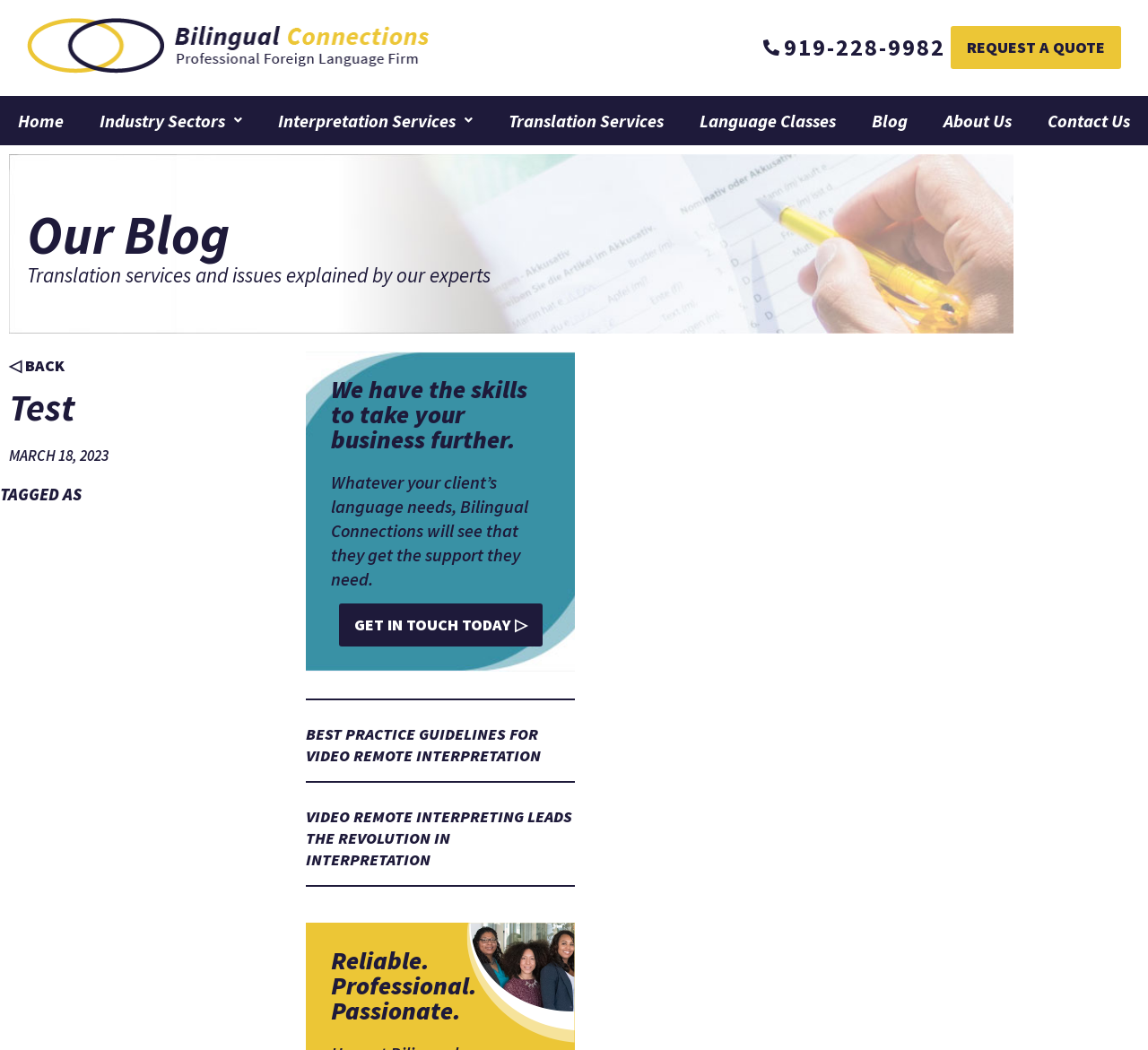Locate the bounding box coordinates of the area that needs to be clicked to fulfill the following instruction: "click the default logo". The coordinates should be in the format of four float numbers between 0 and 1, namely [left, top, right, bottom].

[0.023, 0.017, 0.492, 0.074]